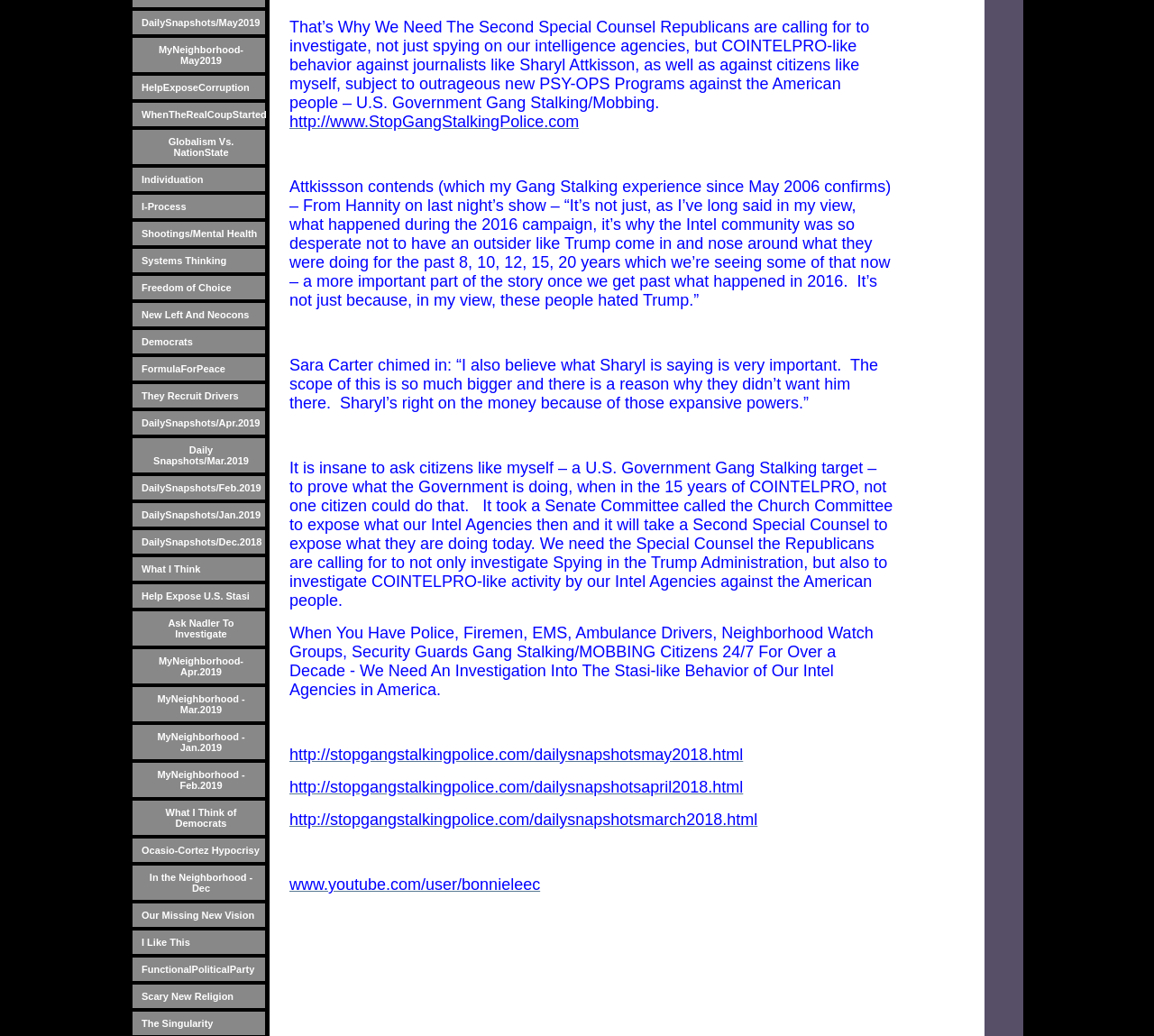Please find the bounding box for the following UI element description. Provide the coordinates in (top-left x, top-left y, bottom-right x, bottom-right y) format, with values between 0 and 1: Gemstone Lights

None